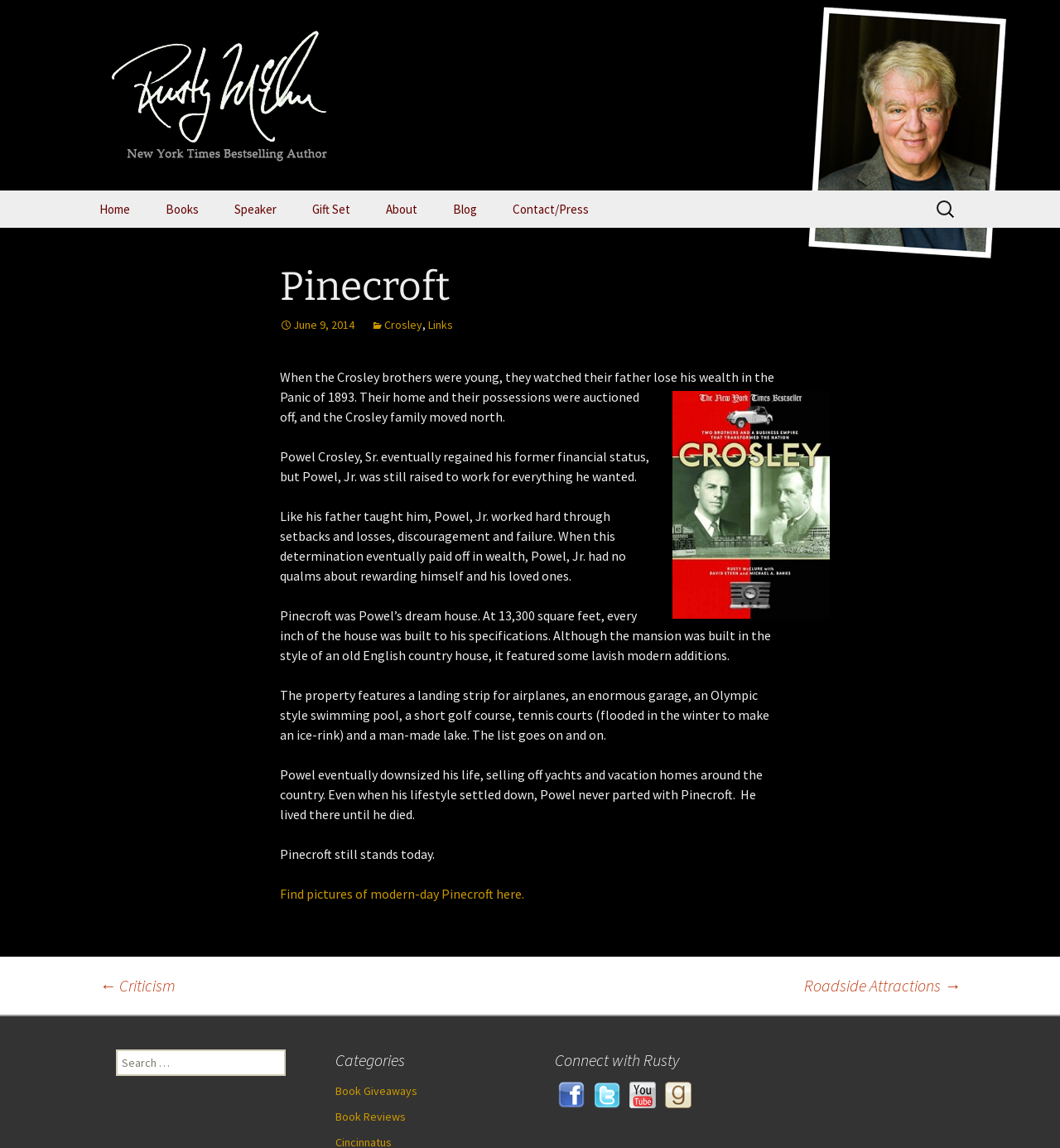Determine the bounding box coordinates for the UI element with the following description: "Book Reviews". The coordinates should be four float numbers between 0 and 1, represented as [left, top, right, bottom].

[0.316, 0.966, 0.383, 0.979]